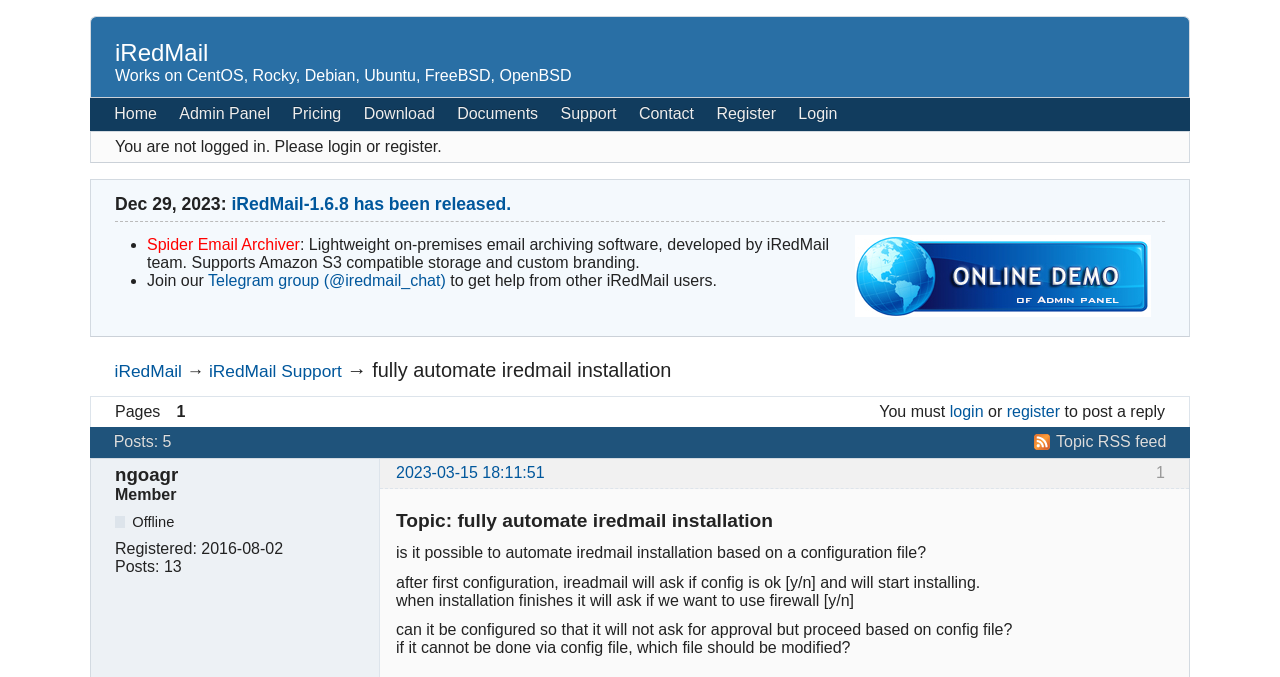Please identify the bounding box coordinates of the area I need to click to accomplish the following instruction: "Click on the 'Topic RSS feed' link".

[0.808, 0.64, 0.911, 0.665]